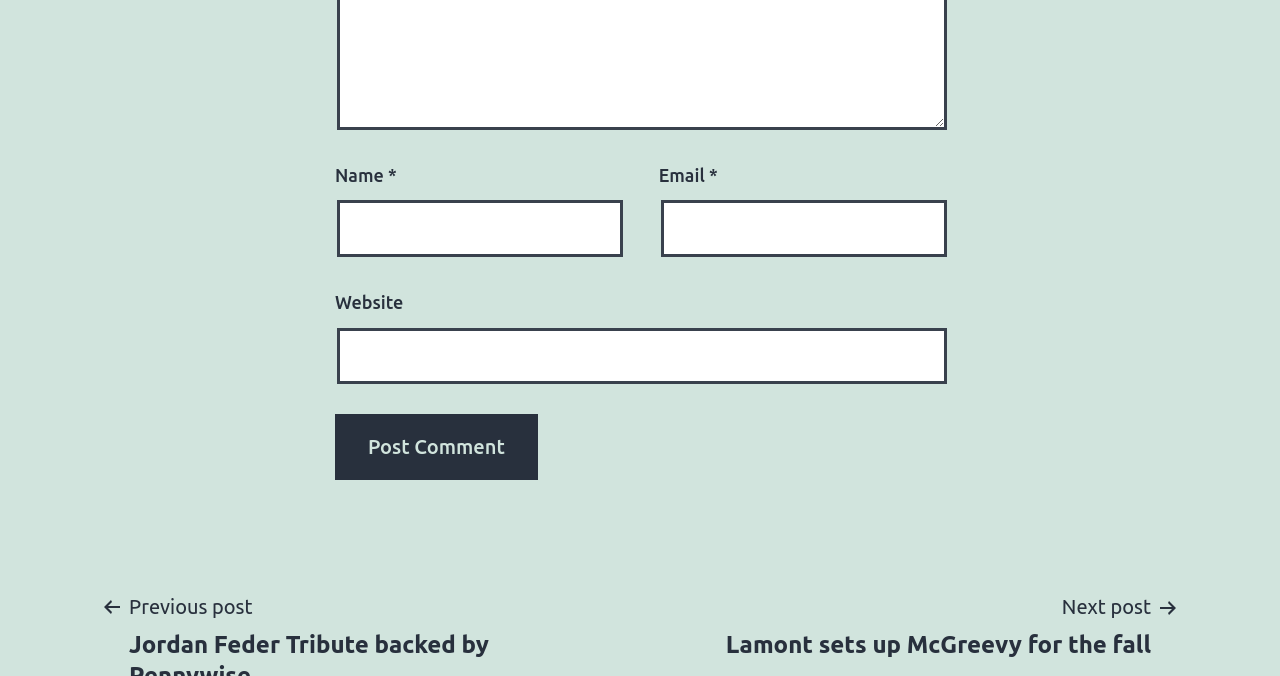Respond with a single word or short phrase to the following question: 
What is the function of the 'Post Comment' button?

Submit comment